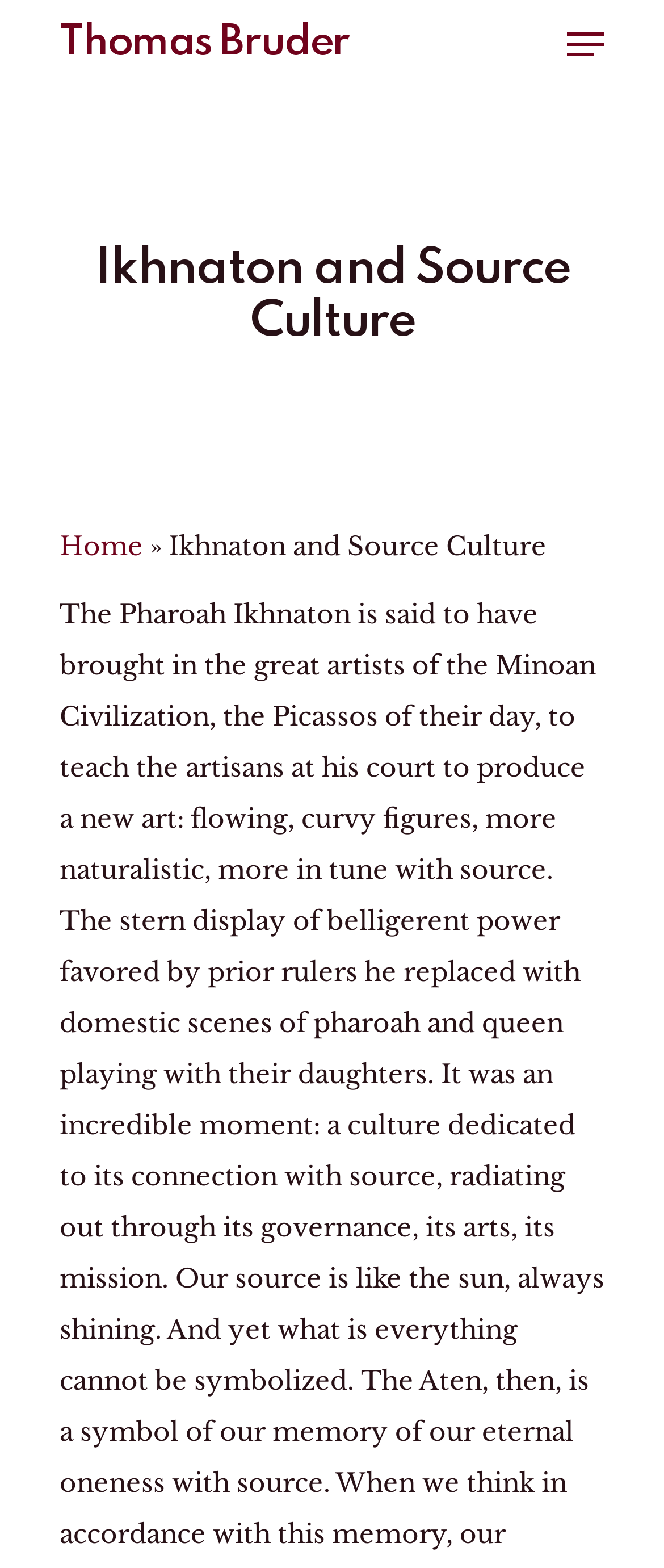Identify the bounding box for the UI element specified in this description: "Home". The coordinates must be four float numbers between 0 and 1, formatted as [left, top, right, bottom].

[0.09, 0.338, 0.215, 0.359]